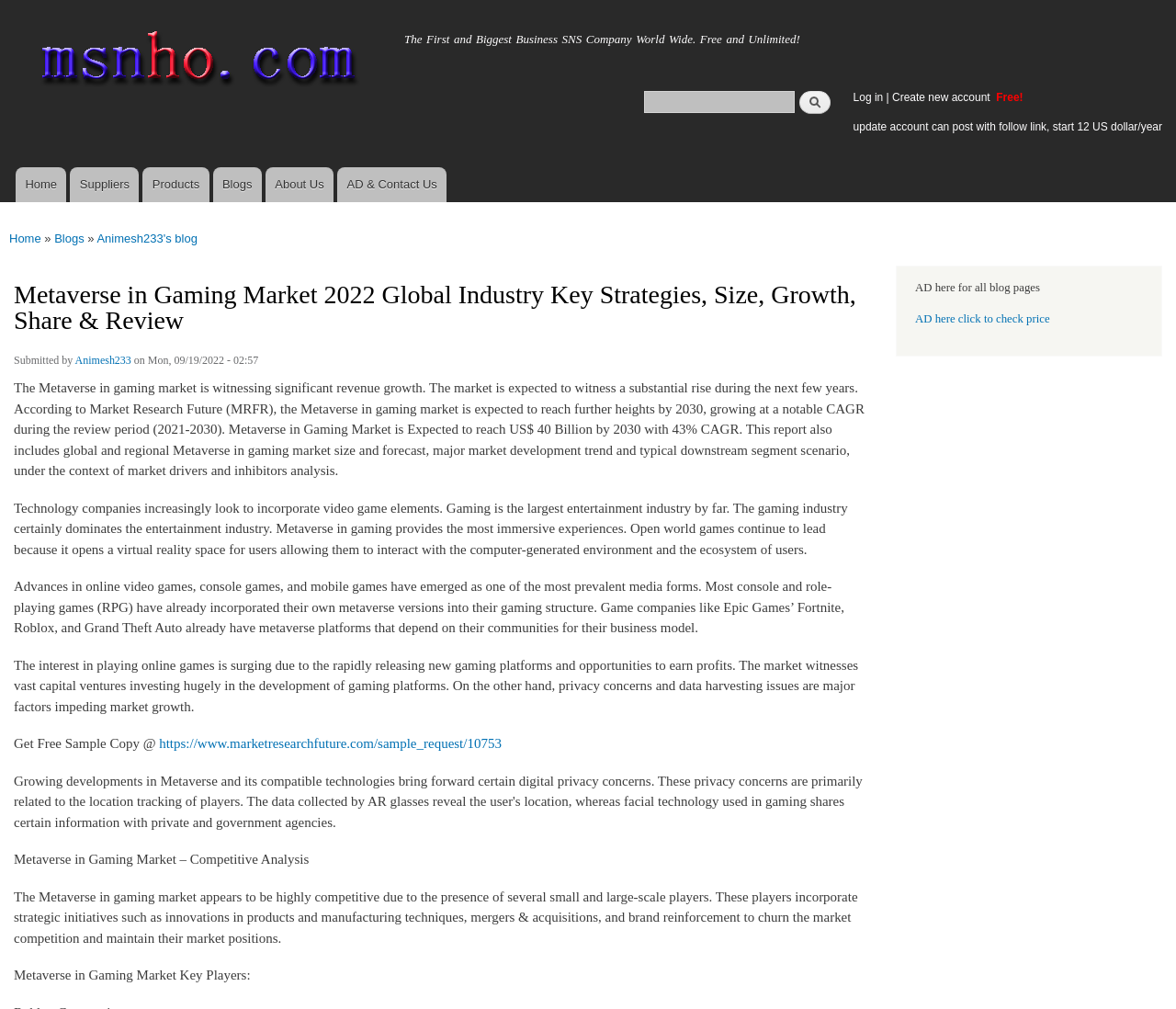Use a single word or phrase to answer the question: What is the name of the company that has a metaverse platform?

Epic Games